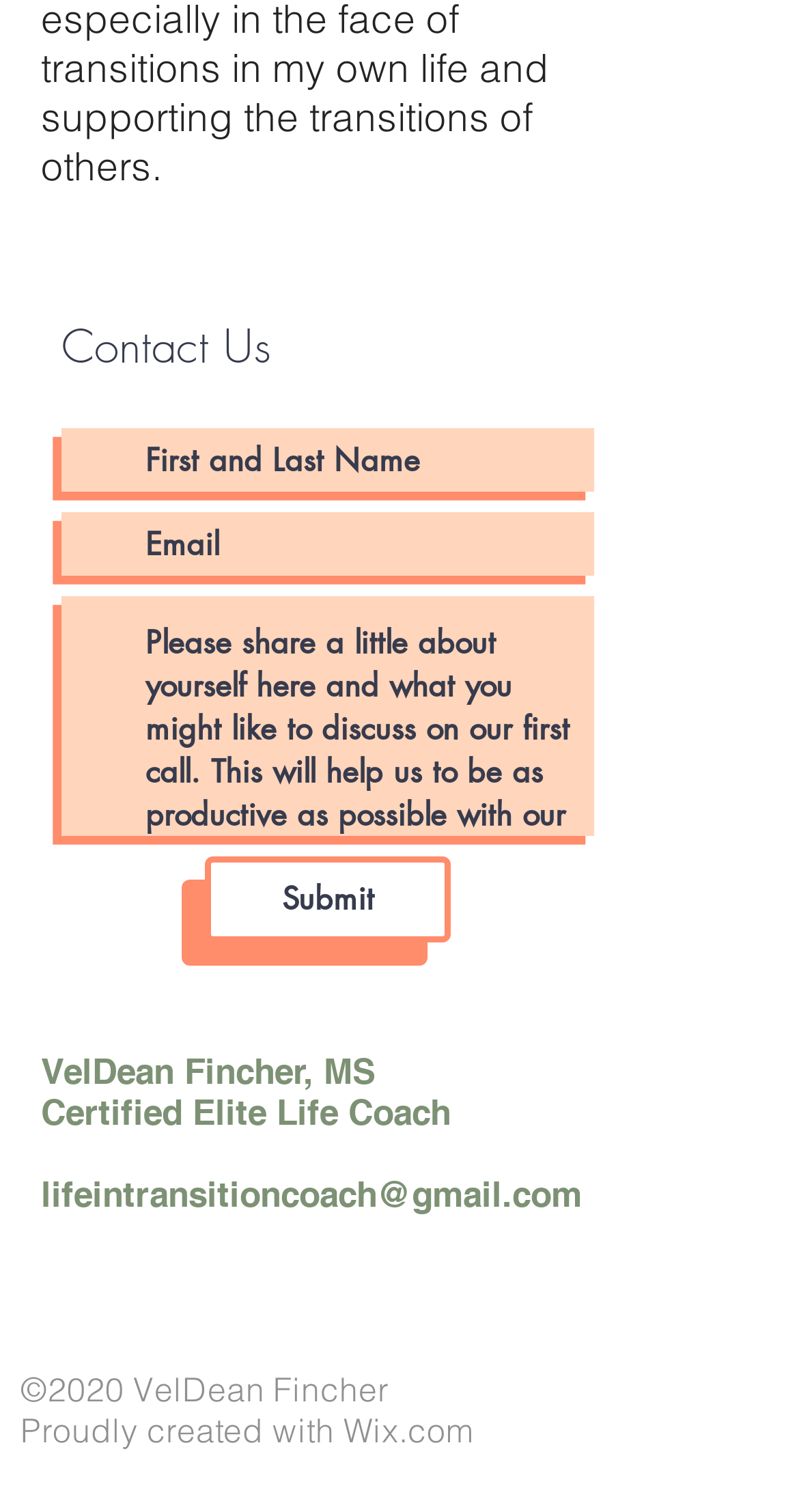Given the element description "aria-label="Email" name="email" placeholder="Email"", identify the bounding box of the corresponding UI element.

[0.077, 0.338, 0.744, 0.38]